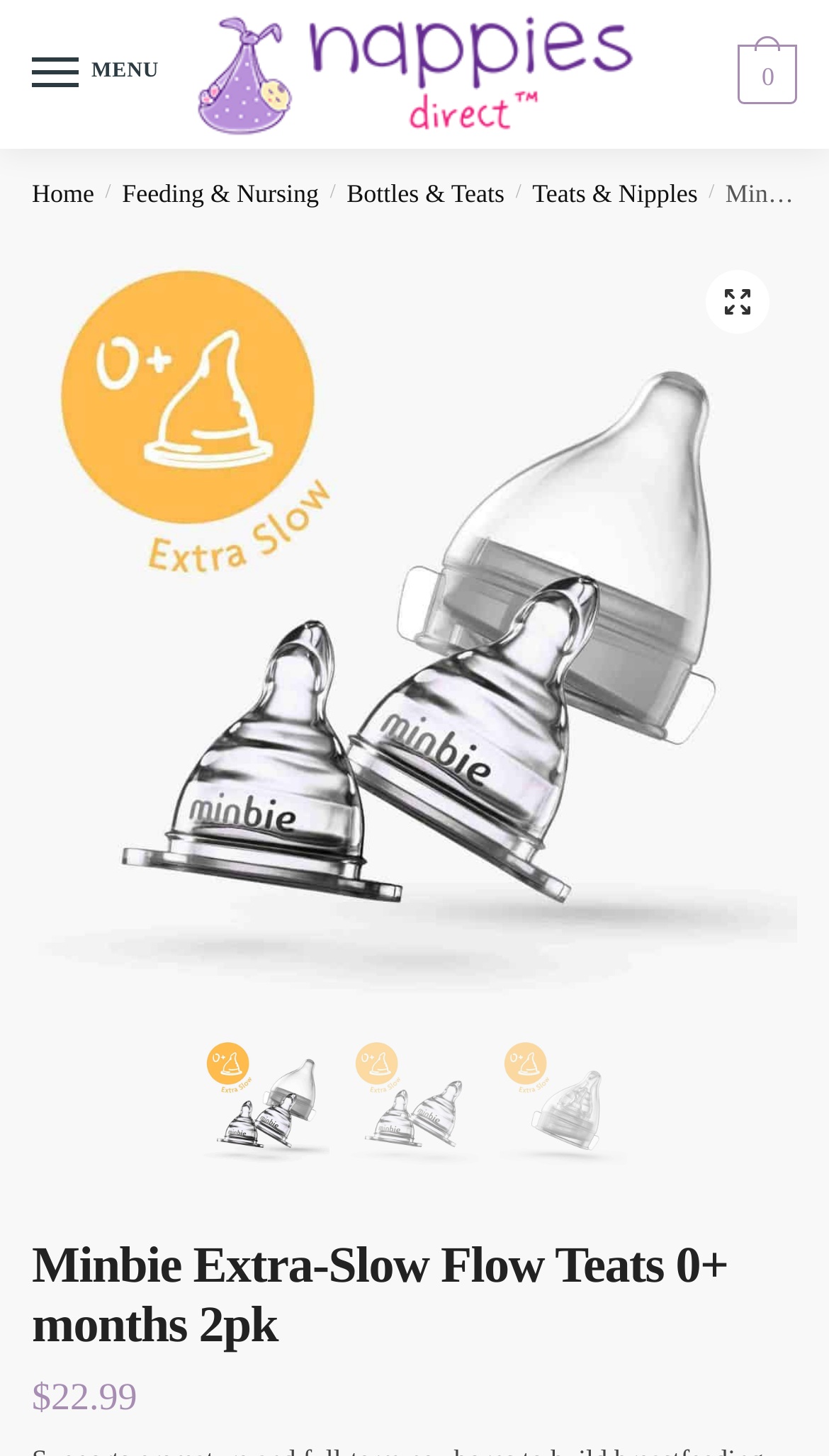Locate the bounding box of the UI element defined by this description: "$0.00 0". The coordinates should be given as four float numbers between 0 and 1, formatted as [left, top, right, bottom].

[0.877, 0.031, 0.962, 0.072]